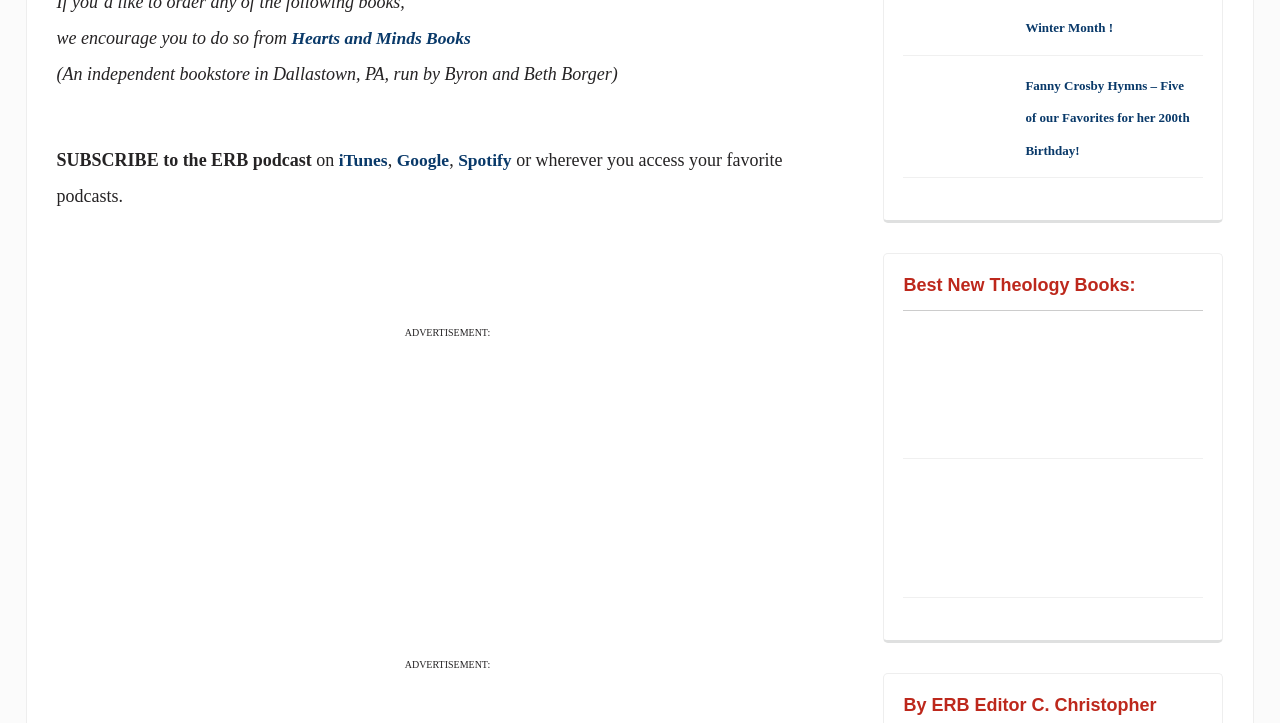Please determine the bounding box coordinates for the element that should be clicked to follow these instructions: "Click on the link to access Fanny Crosby Hymns".

[0.801, 0.107, 0.929, 0.218]